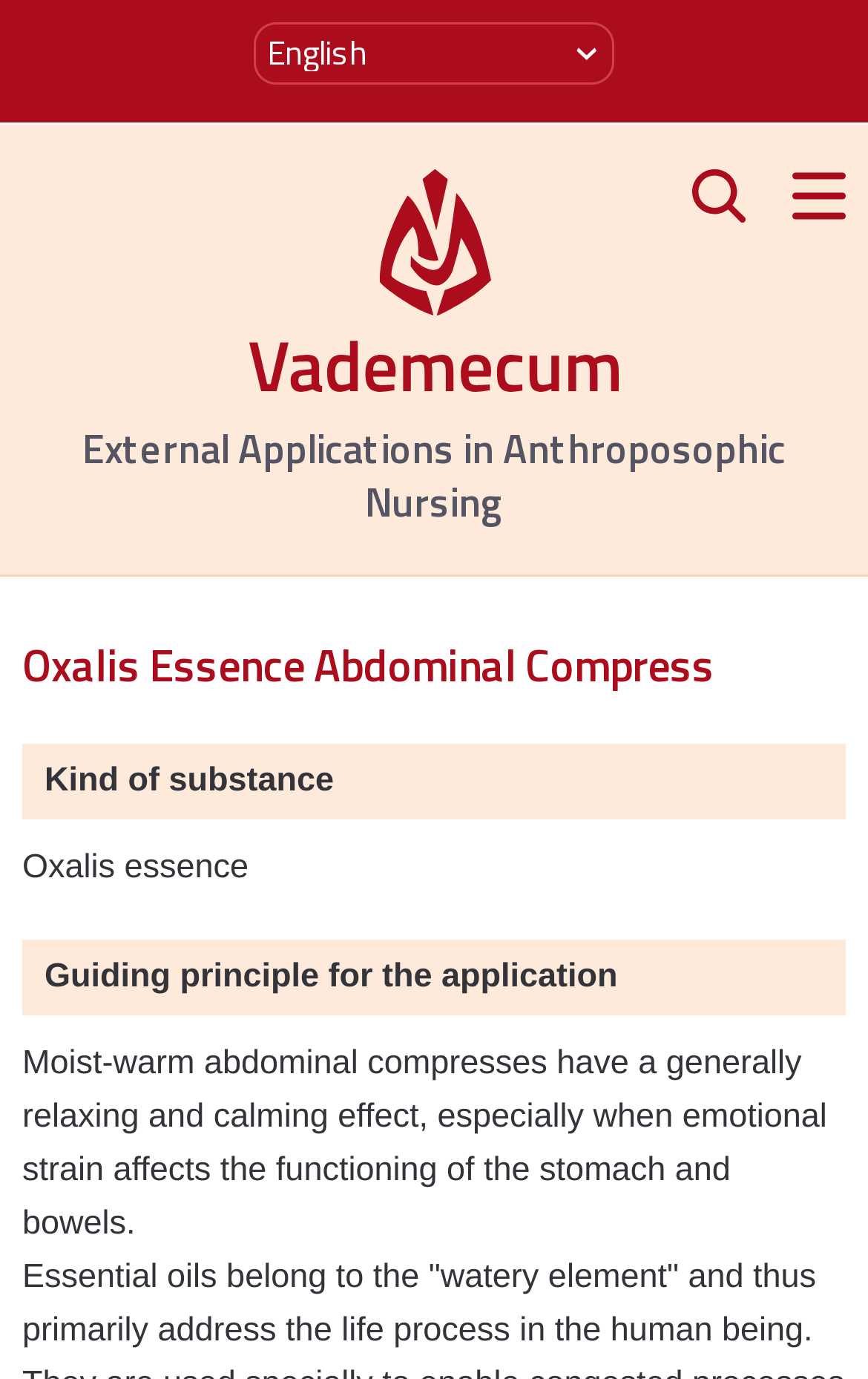Find the bounding box coordinates for the HTML element described in this sentence: "alt="Search"". Provide the coordinates as four float numbers between 0 and 1, in the format [left, top, right, bottom].

[0.797, 0.123, 0.859, 0.161]